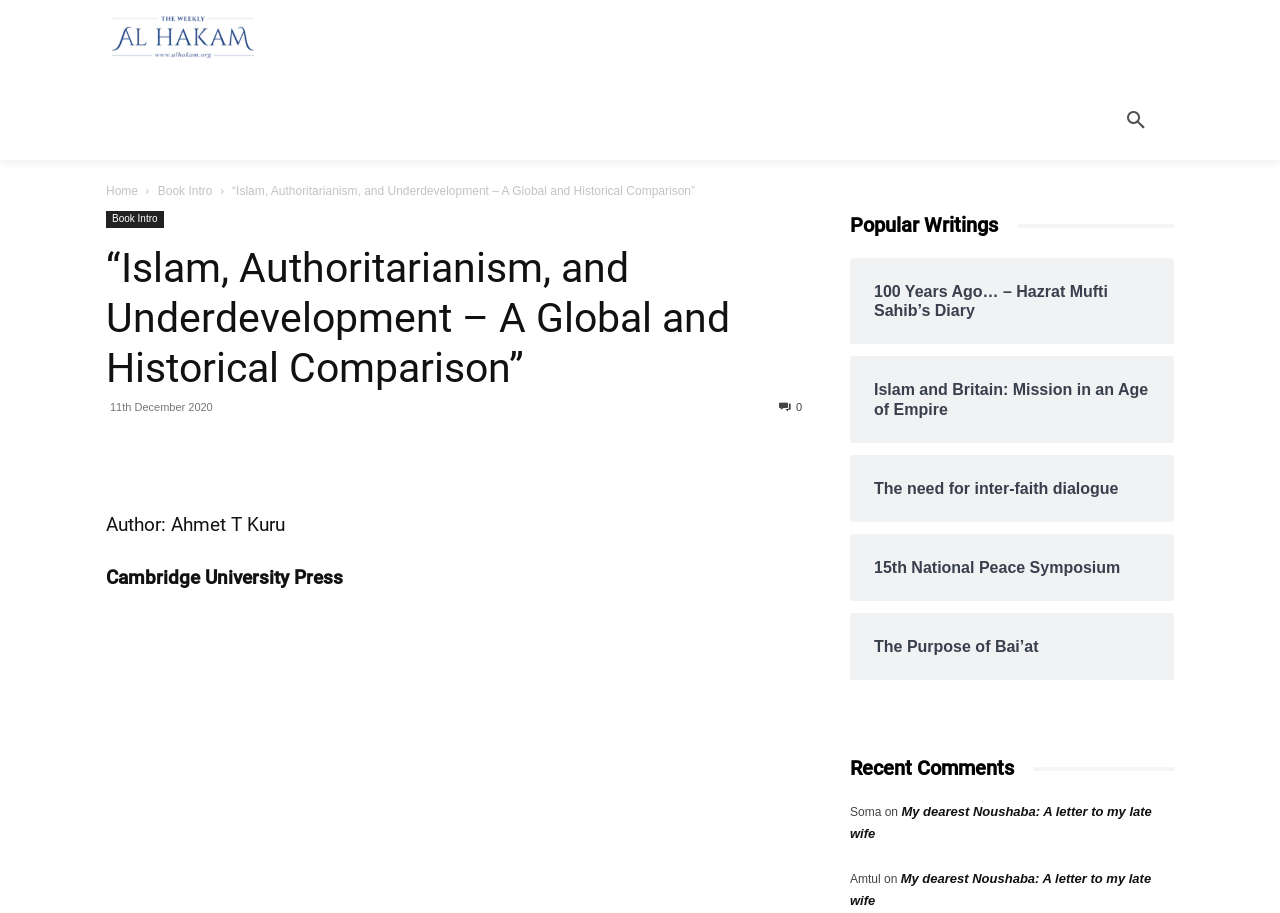What type of writings are listed under 'Popular Writings'?
Answer the question with detailed information derived from the image.

I found the answer by looking at the links under the heading 'Popular Writings', which have titles such as '100 Years Ago… – Hazrat Mufti Sahib’s Diary' and 'Islam and Britain: Mission in an Age of Empire'. These titles suggest that the writings are articles or essays.